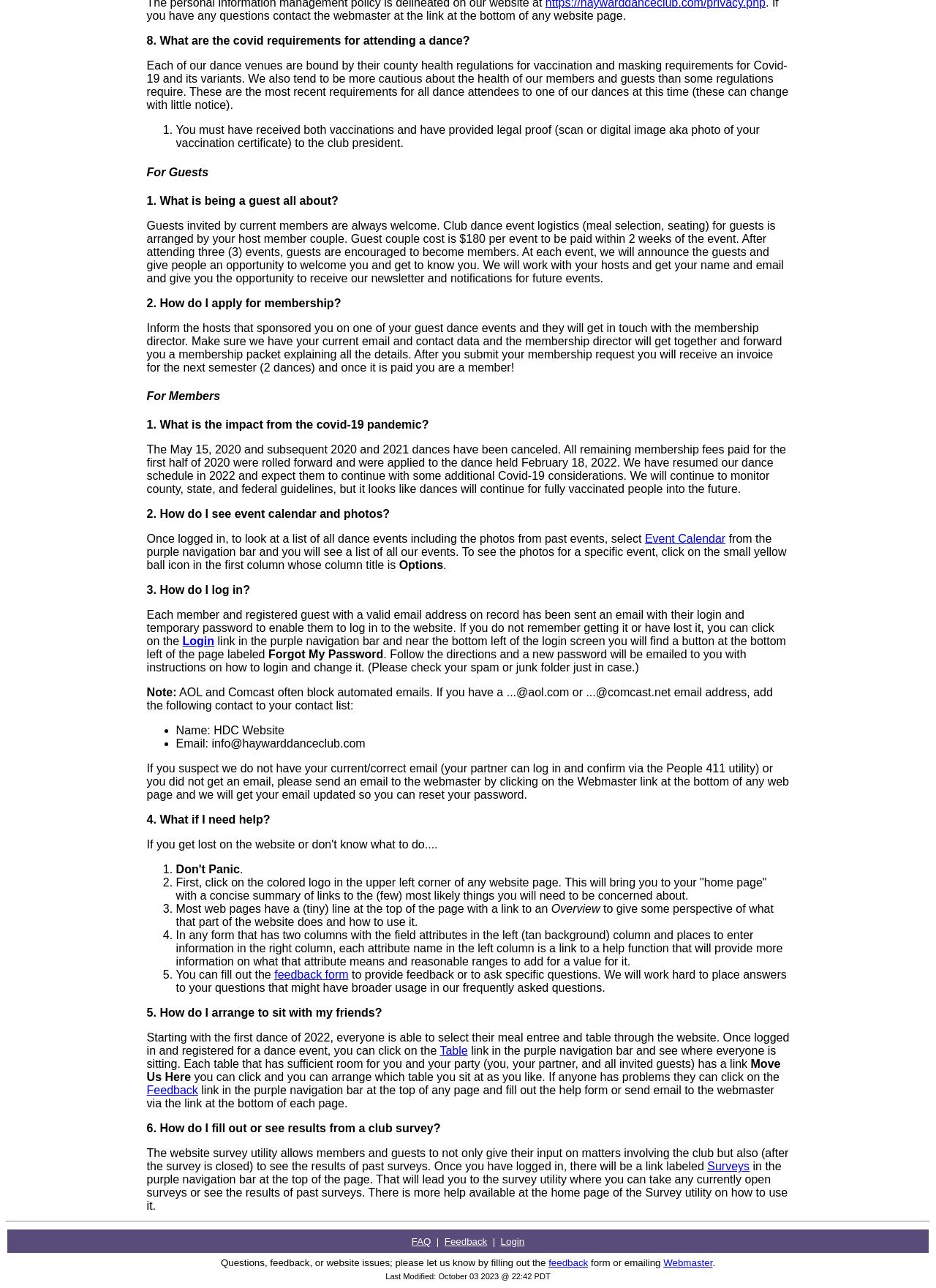Identify the bounding box coordinates for the region of the element that should be clicked to carry out the instruction: "Click on the 'Forgot My Password' button". The bounding box coordinates should be four float numbers between 0 and 1, i.e., [left, top, right, bottom].

[0.287, 0.503, 0.41, 0.513]